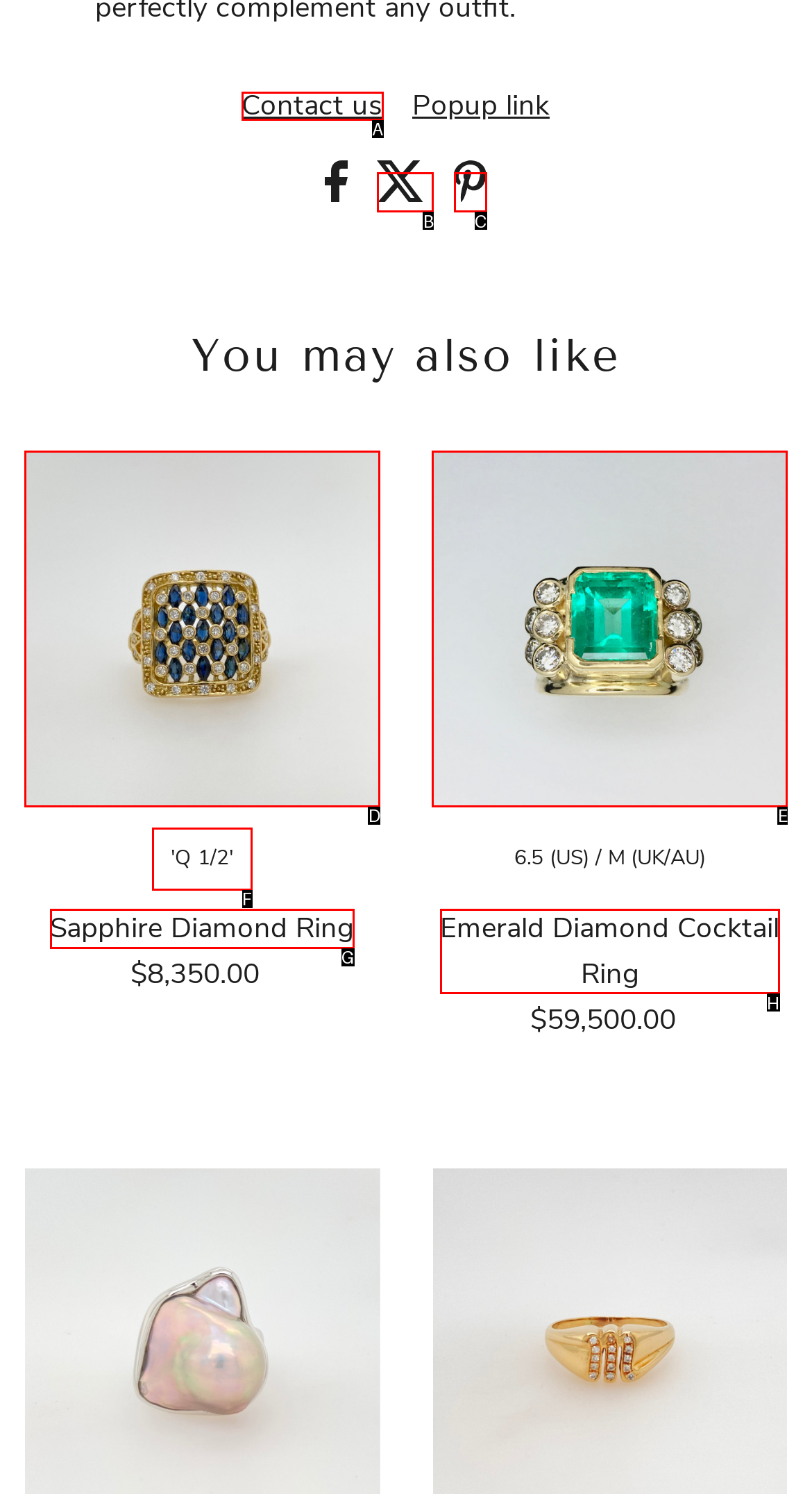Select the appropriate HTML element to click for the following task: View 'Sapphire Diamond Ring'
Answer with the letter of the selected option from the given choices directly.

D